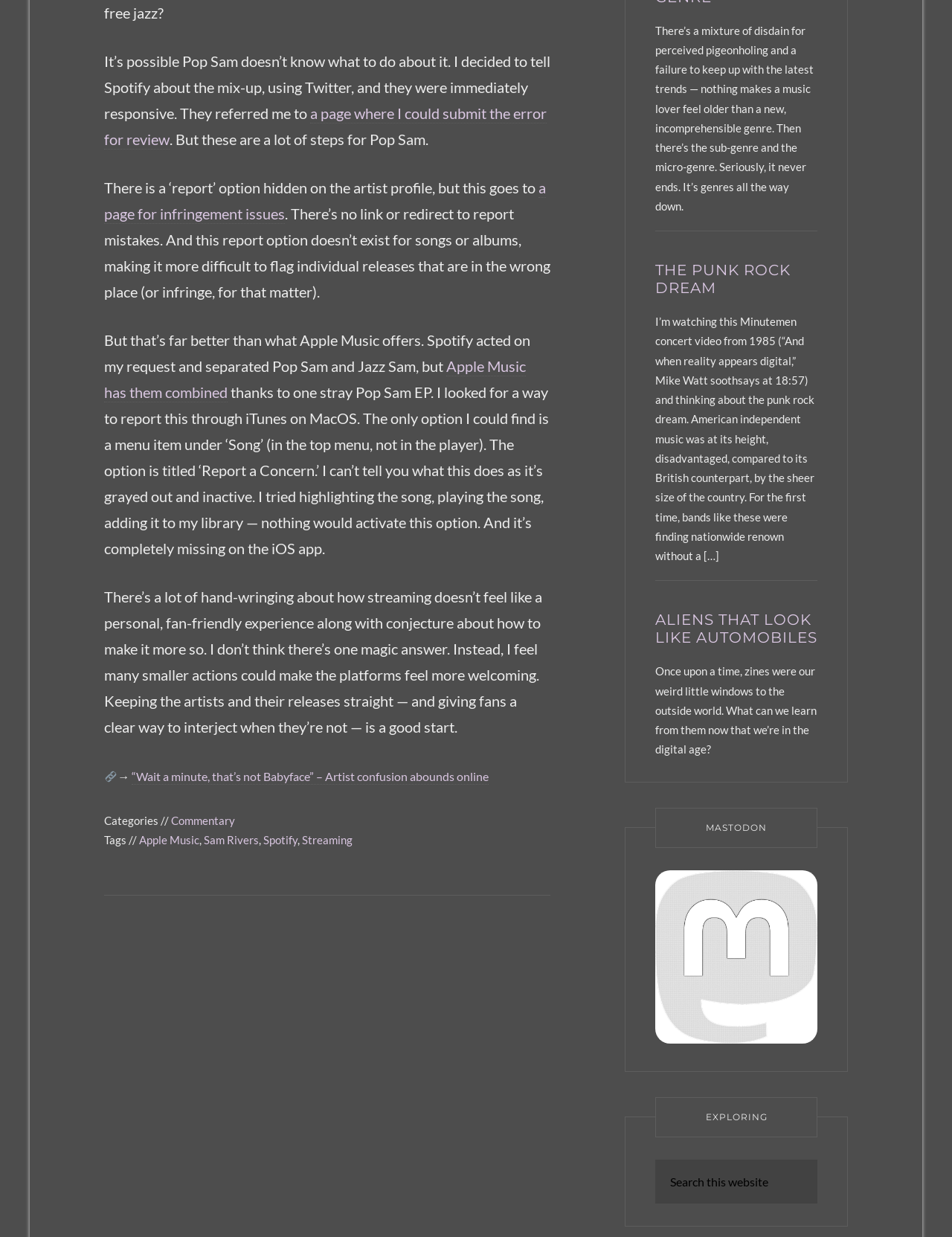Locate the bounding box coordinates of the area you need to click to fulfill this instruction: 'read the article 'The Punk Rock Dream''. The coordinates must be in the form of four float numbers ranging from 0 to 1: [left, top, right, bottom].

[0.688, 0.211, 0.859, 0.47]